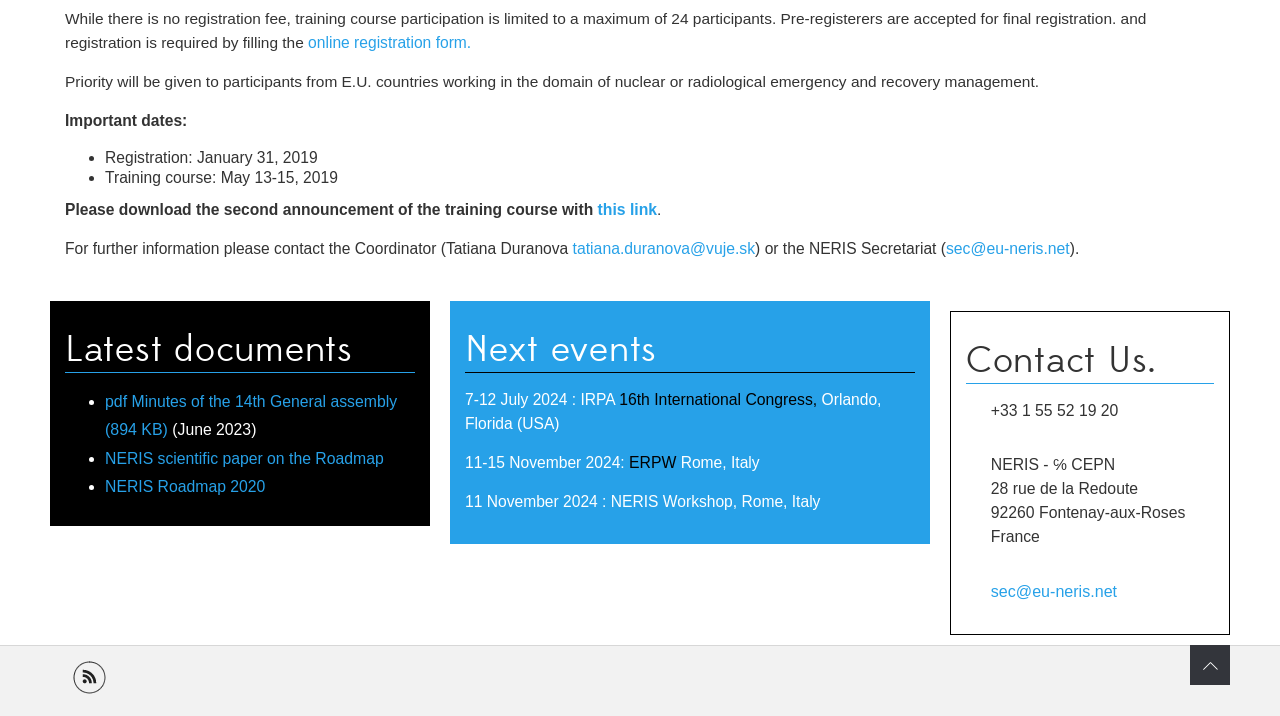Given the element description NERIS Roadmap 2020, identify the bounding box coordinates for the UI element on the webpage screenshot. The format should be (top-left x, top-left y, bottom-right x, bottom-right y), with values between 0 and 1.

[0.082, 0.668, 0.207, 0.691]